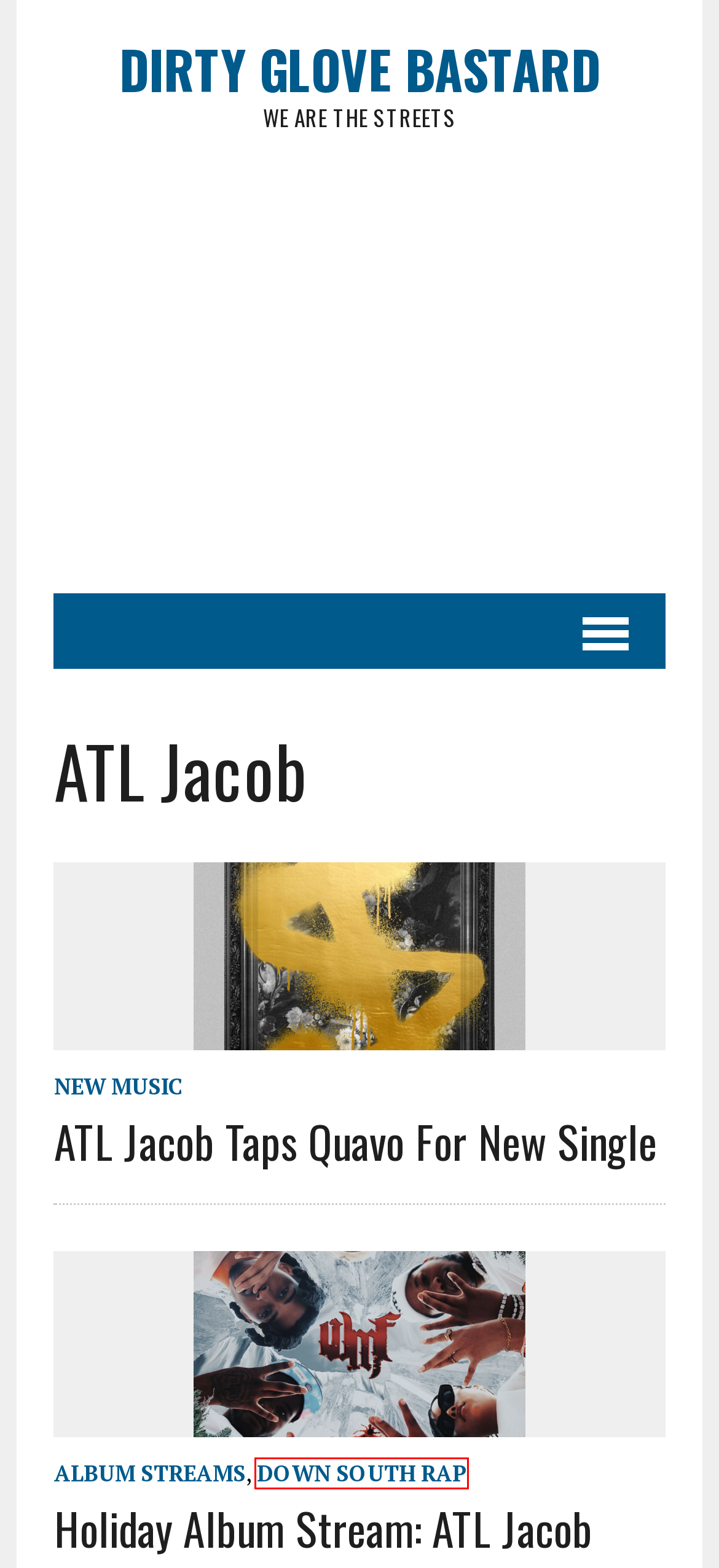Examine the screenshot of a webpage with a red bounding box around an element. Then, select the webpage description that best represents the new page after clicking the highlighted element. Here are the descriptions:
A. Artwork Archives - Dirty Glove Bastard
B. Dirty Glove Bastard - We Are The Streets
C. Down South Rap Archives - Dirty Glove Bastard
D. EP Archives - Dirty Glove Bastard
E. New Music Archives - Dirty Glove Bastard
F. Holiday Album Stream: ATL Jacob "Wicked Money Family Christmas" - Dirty Glove Bastard
G. Mixes Archives - Dirty Glove Bastard
H. ATL Jacob Taps Quavo For New Single - Dirty Glove Bastard

C